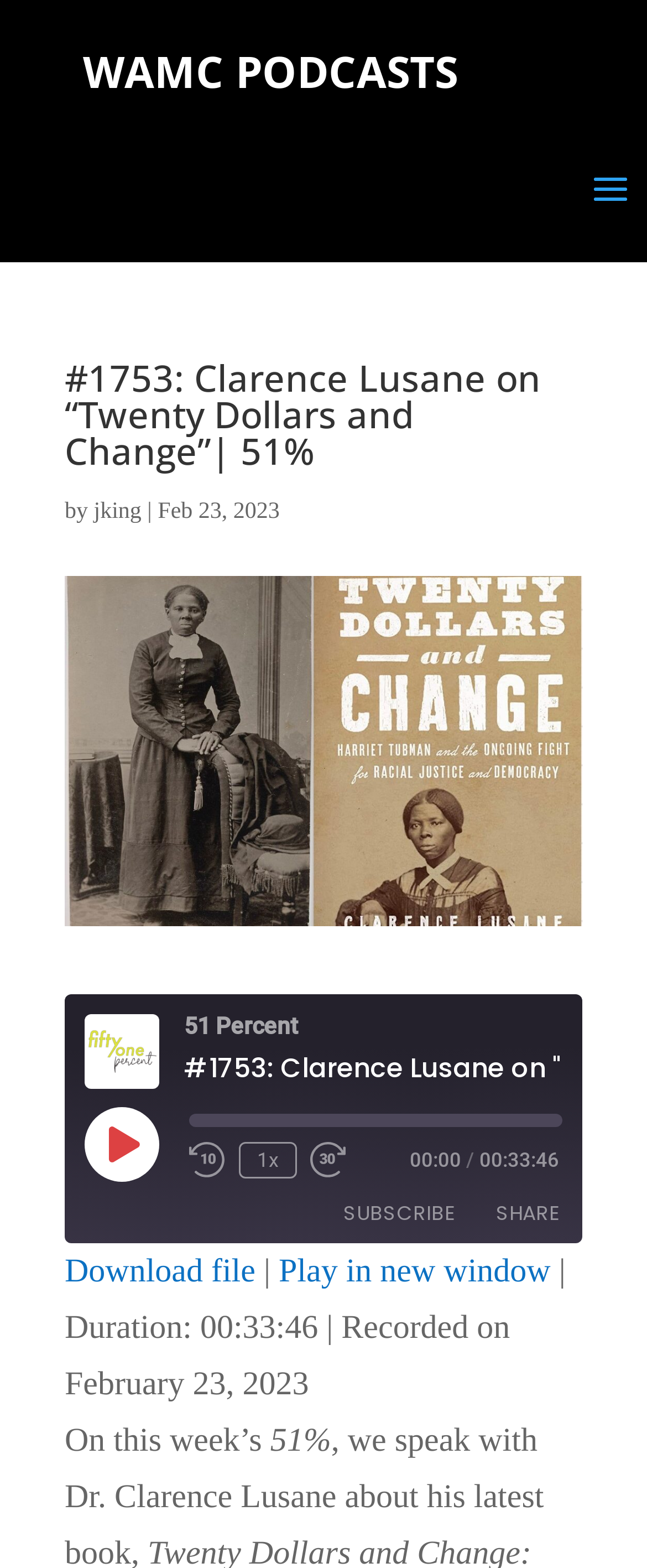Give a concise answer using only one word or phrase for this question:
Is there a play button on the webpage?

Yes